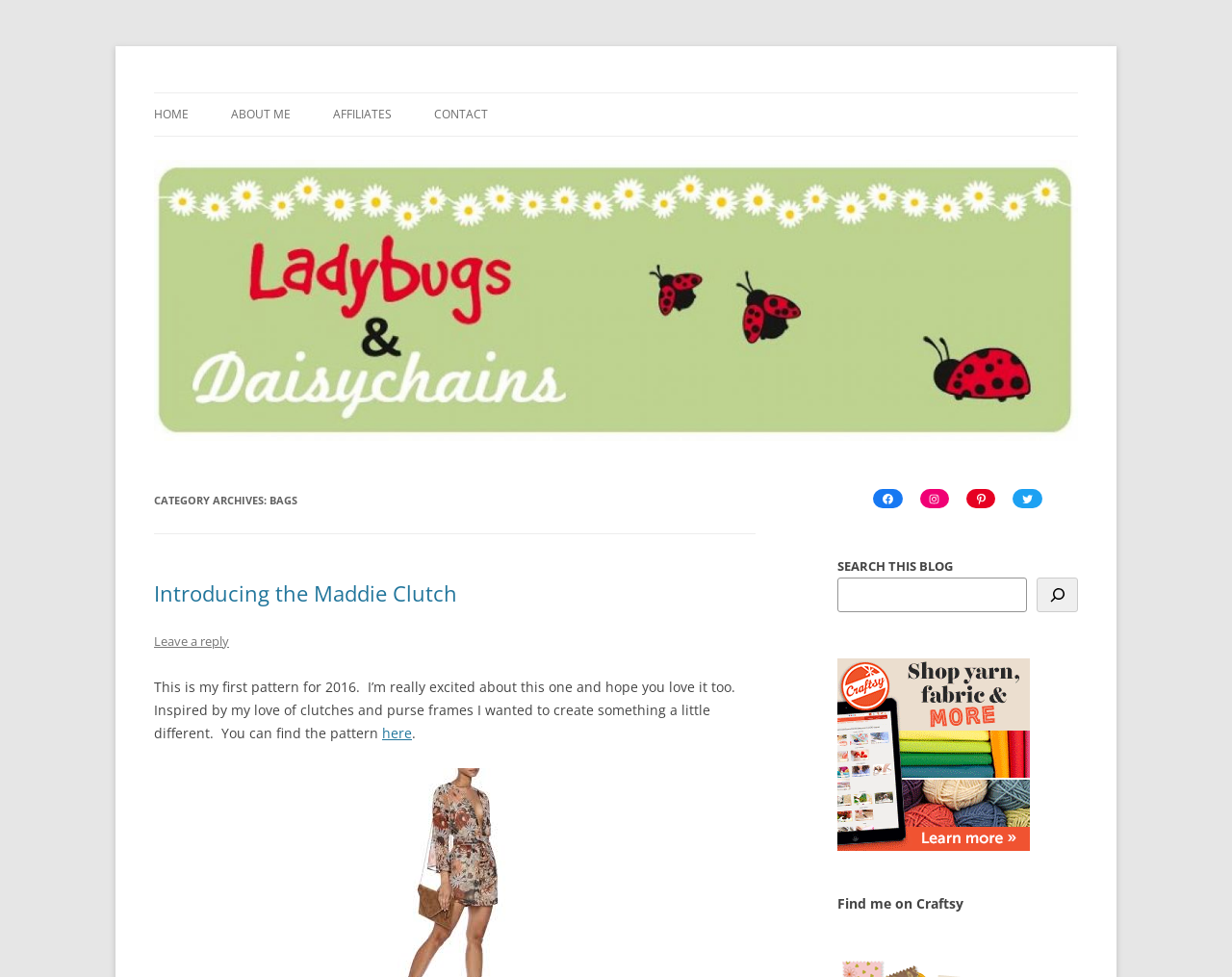What is the name of the blog? Look at the image and give a one-word or short phrase answer.

Ladybugs & Daisychains